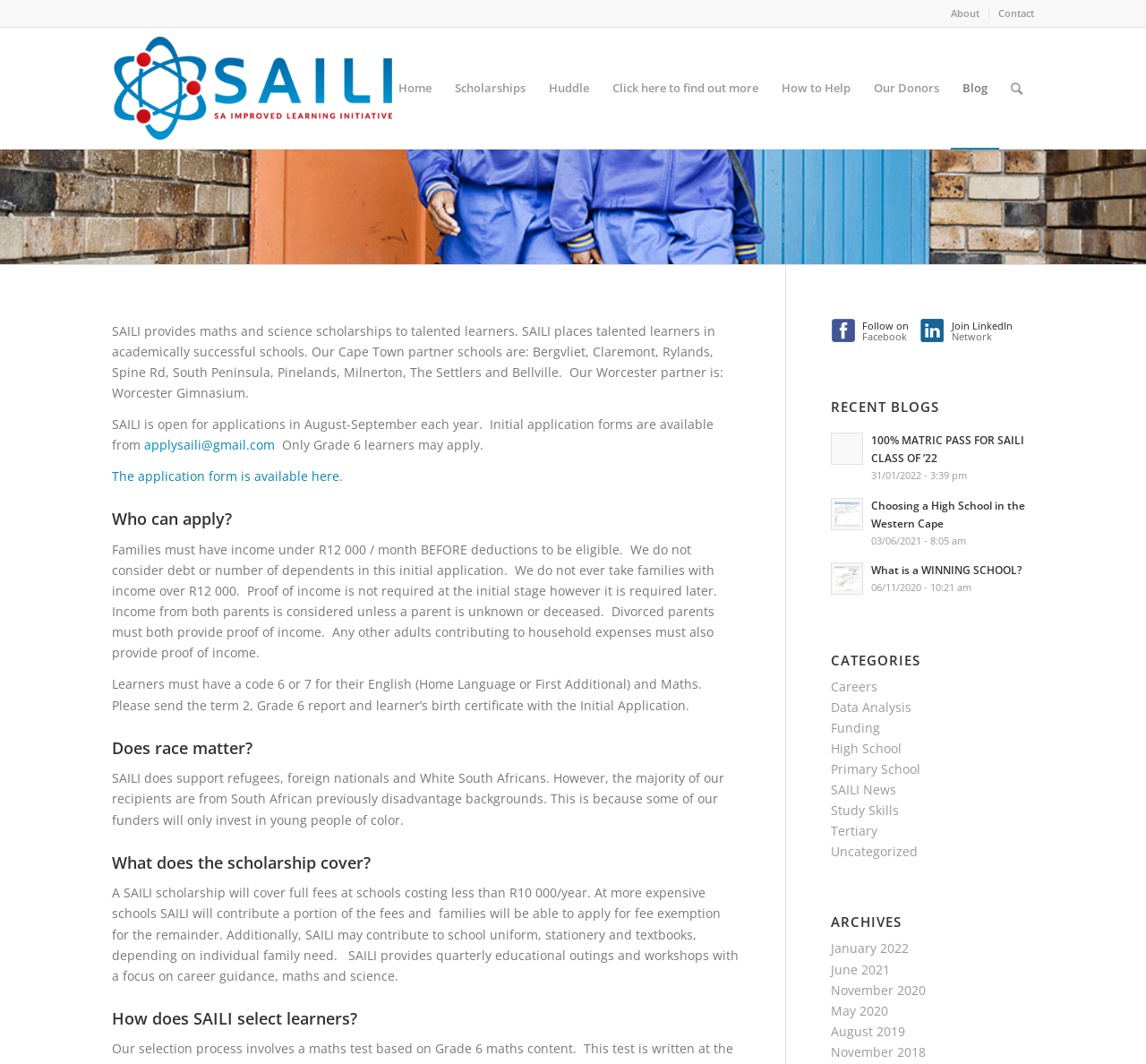Determine the bounding box coordinates of the element's region needed to click to follow the instruction: "Click on the 'Follow on Facebook' link". Provide these coordinates as four float numbers between 0 and 1, formatted as [left, top, right, bottom].

[0.725, 0.3, 0.803, 0.326]